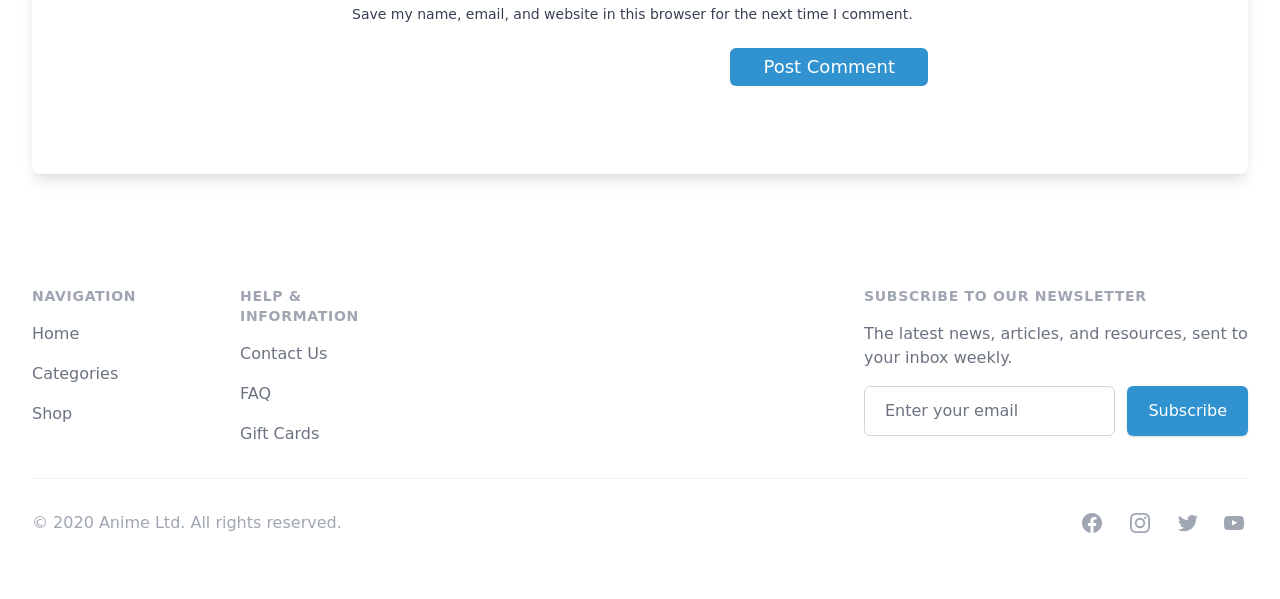Identify the bounding box coordinates of the clickable region necessary to fulfill the following instruction: "Go to home page". The bounding box coordinates should be four float numbers between 0 and 1, i.e., [left, top, right, bottom].

[0.025, 0.541, 0.062, 0.573]